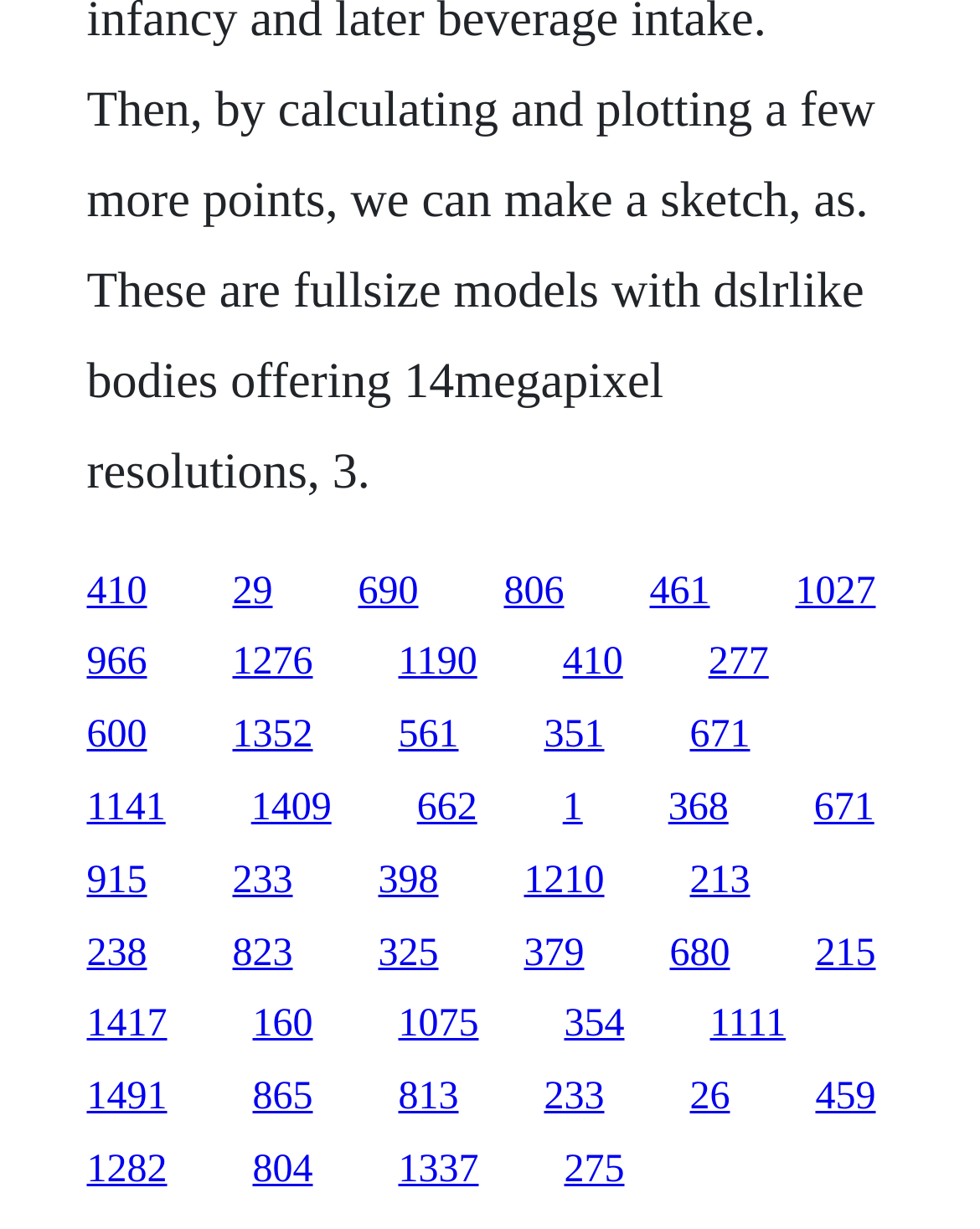What is the link located at the bottom-left corner? Using the information from the screenshot, answer with a single word or phrase.

1417